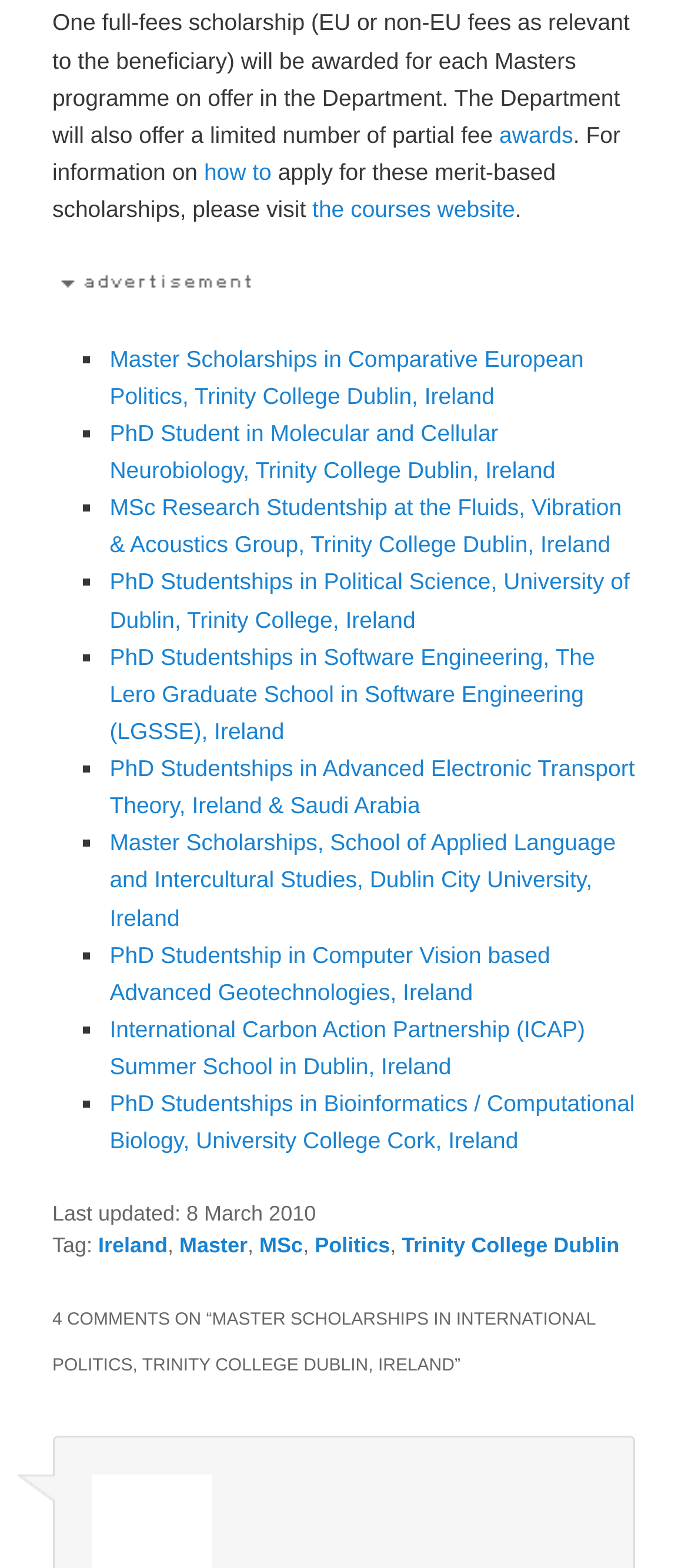Identify the bounding box coordinates of the specific part of the webpage to click to complete this instruction: "Search for something".

None